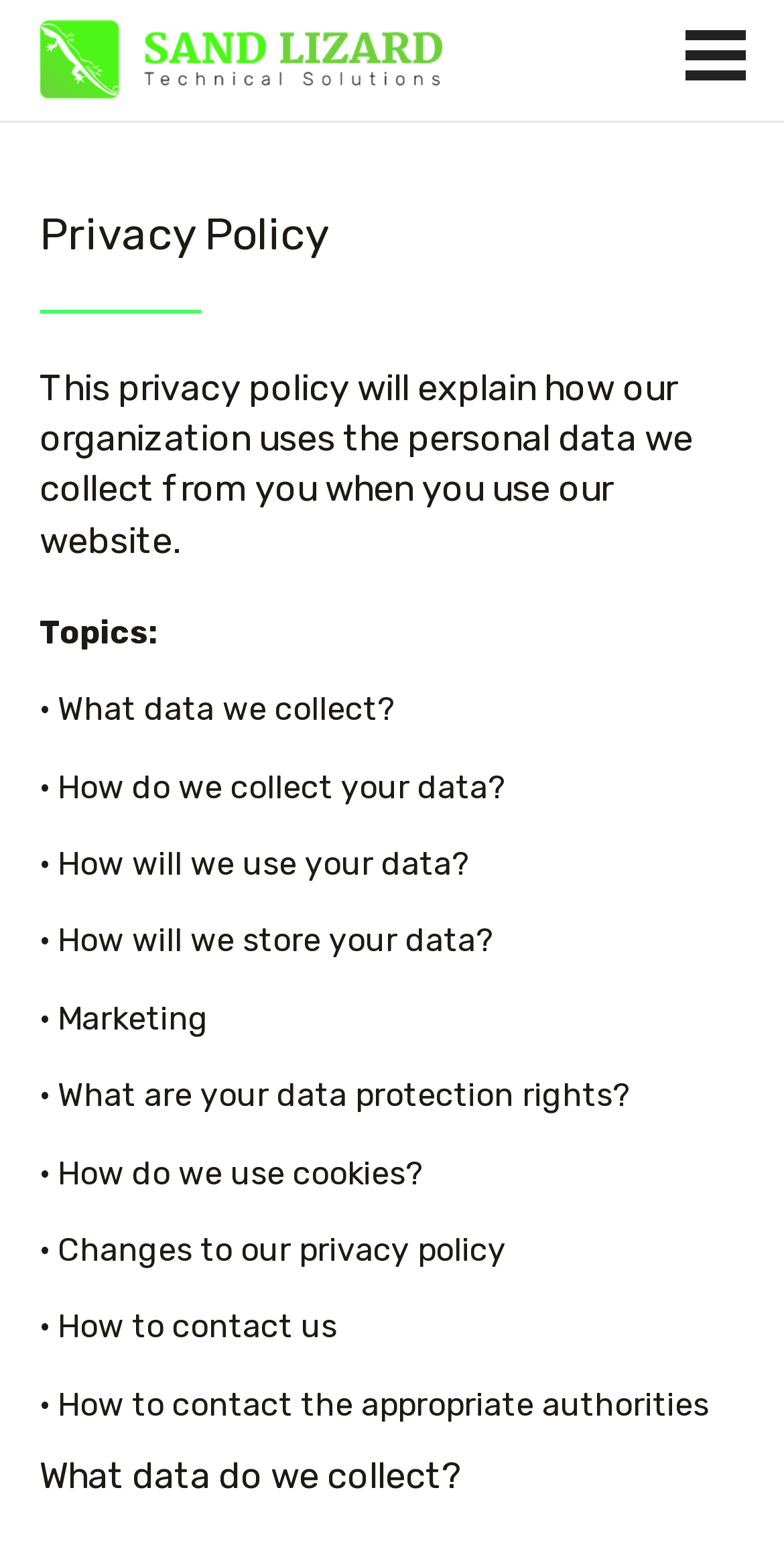What is the last topic discussed in this privacy policy?
Please answer the question with a detailed response using the information from the screenshot.

According to the static text elements, the last topic discussed in this privacy policy is 'How to contact the appropriate authorities', which is indicated by the static text element '· How to contact the appropriate authorities'.